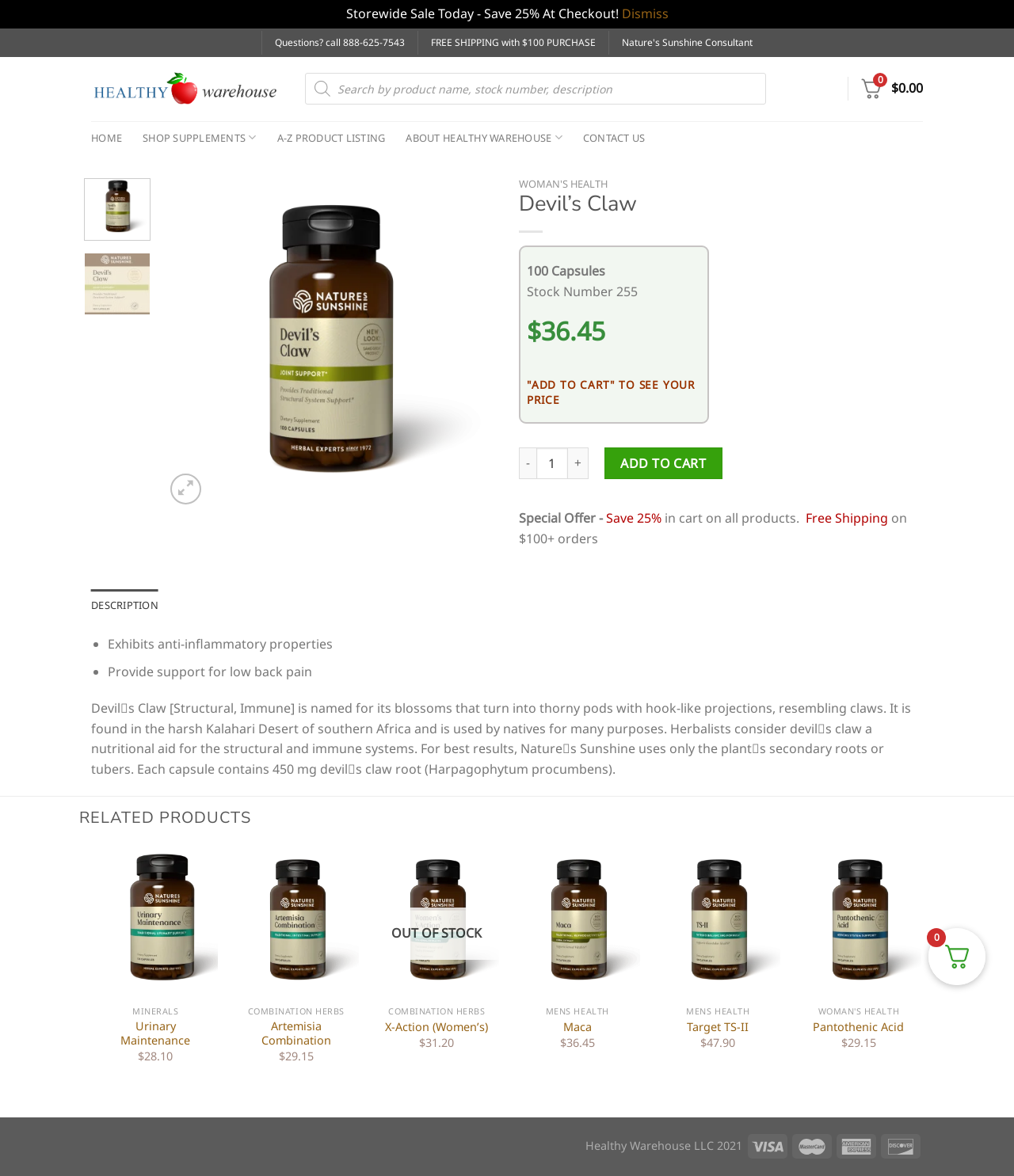Refer to the image and offer a detailed explanation in response to the question: What is the price of the product?

I found the price of the product by looking at the static text element with the text '$36.45' which is located near the 'ADD TO CART' button, indicating that it is the price of the product.